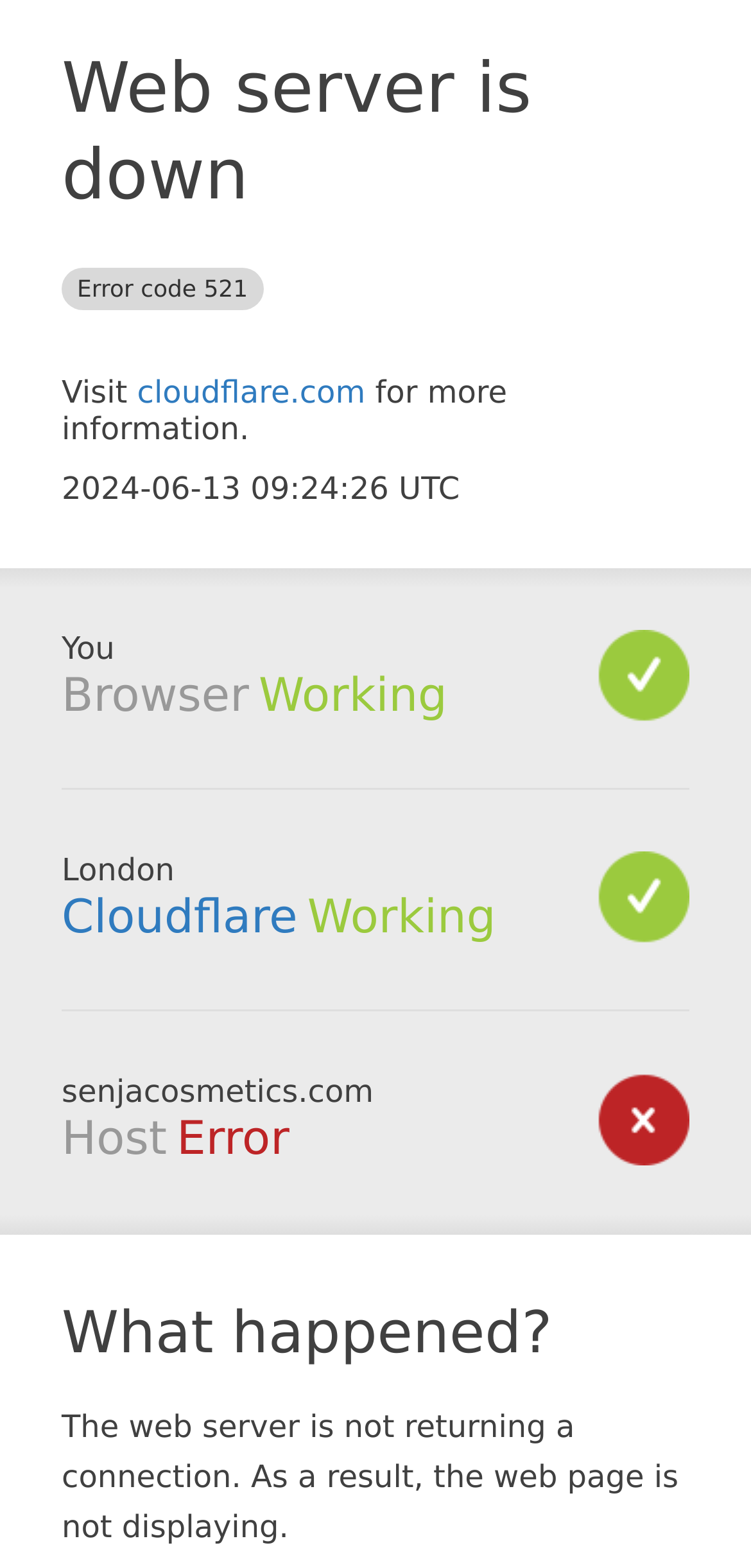Create a detailed narrative of the webpage’s visual and textual elements.

The webpage appears to be an error page, displaying a "Web server is down" message. At the top of the page, there is a heading that reads "Web server is down Error code 521". Below this heading, there is a link to "cloudflare.com" with a brief description "Visit for more information." 

To the right of the link, there is a timestamp "2024-06-13 09:24:26 UTC". Further down, there is a section with a heading "Browser" followed by the text "Working" and "London". 

Below this section, there is another heading "Cloudflare" with a link to "Cloudflare" and the text "Working" to its right. Underneath, there is a section with a heading "Host" followed by the text "Error" and the domain name "senjacosmetics.com". 

At the bottom of the page, there is a heading "What happened?" followed by a paragraph of text explaining the error, stating that the web server is not returning a connection, resulting in the web page not displaying.